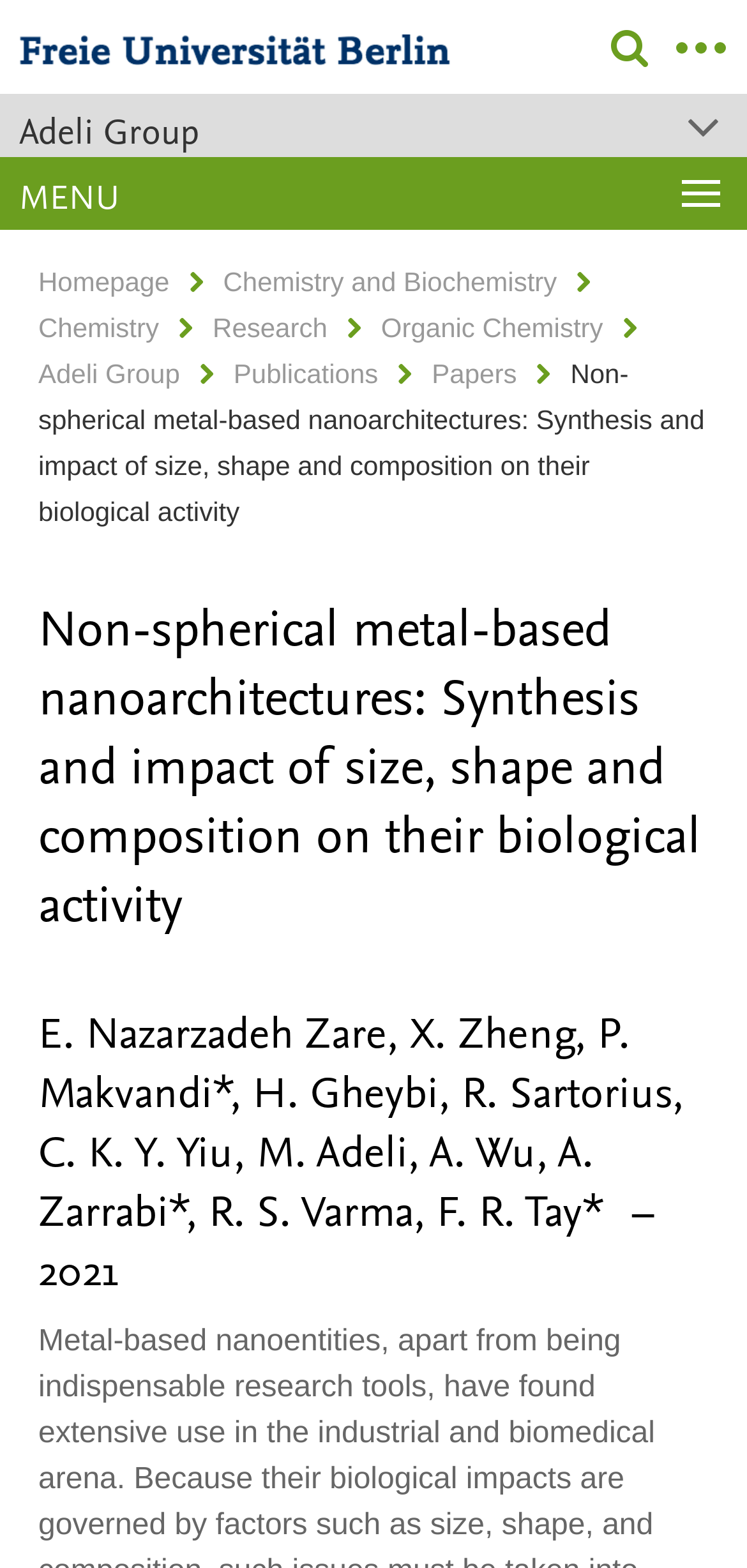Locate the UI element described by Organic Chemistry and provide its bounding box coordinates. Use the format (top-left x, top-left y, bottom-right x, bottom-right y) with all values as floating point numbers between 0 and 1.

[0.51, 0.199, 0.807, 0.219]